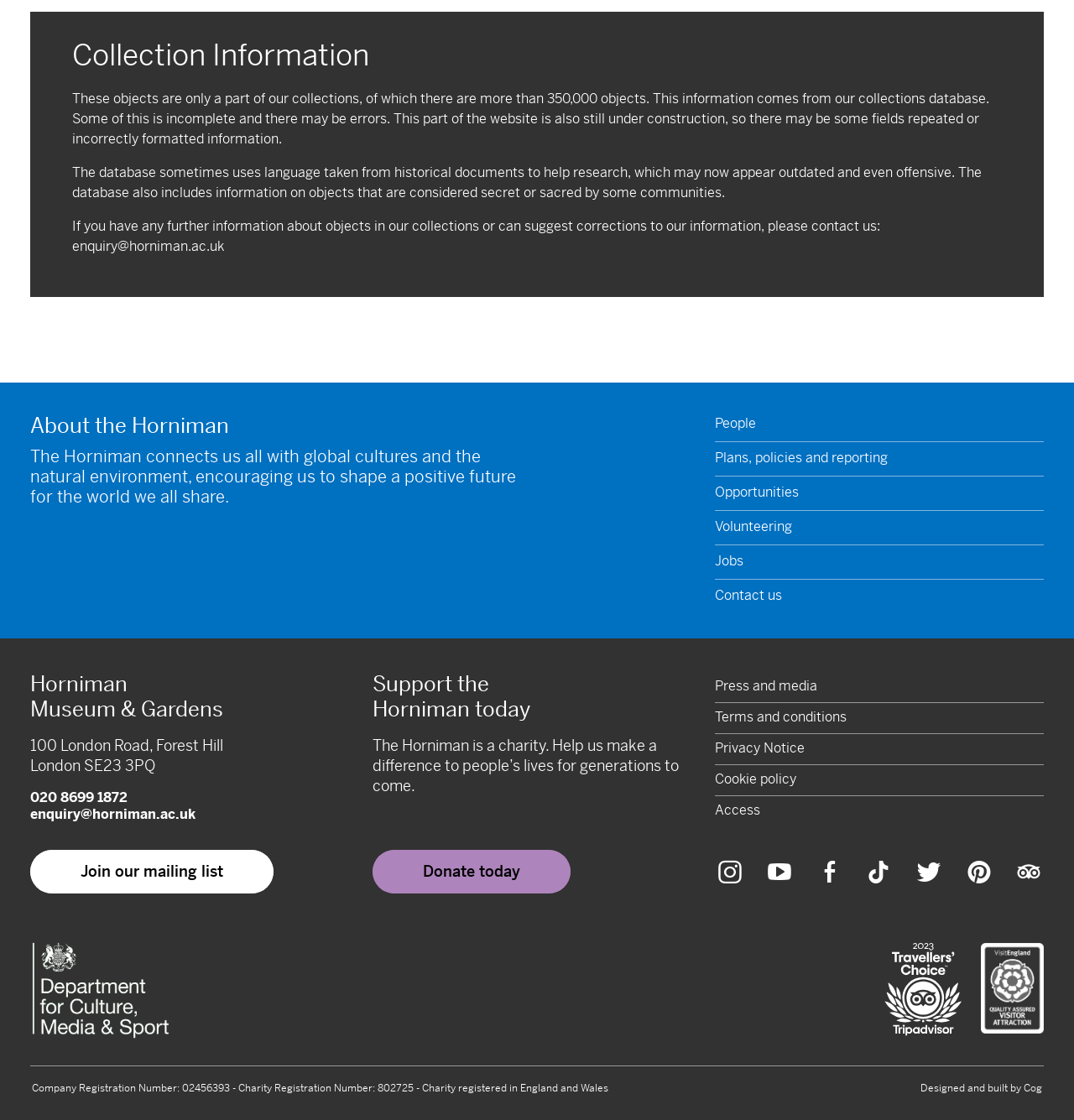Could you locate the bounding box coordinates for the section that should be clicked to accomplish this task: "Join the mailing list".

[0.028, 0.759, 0.255, 0.797]